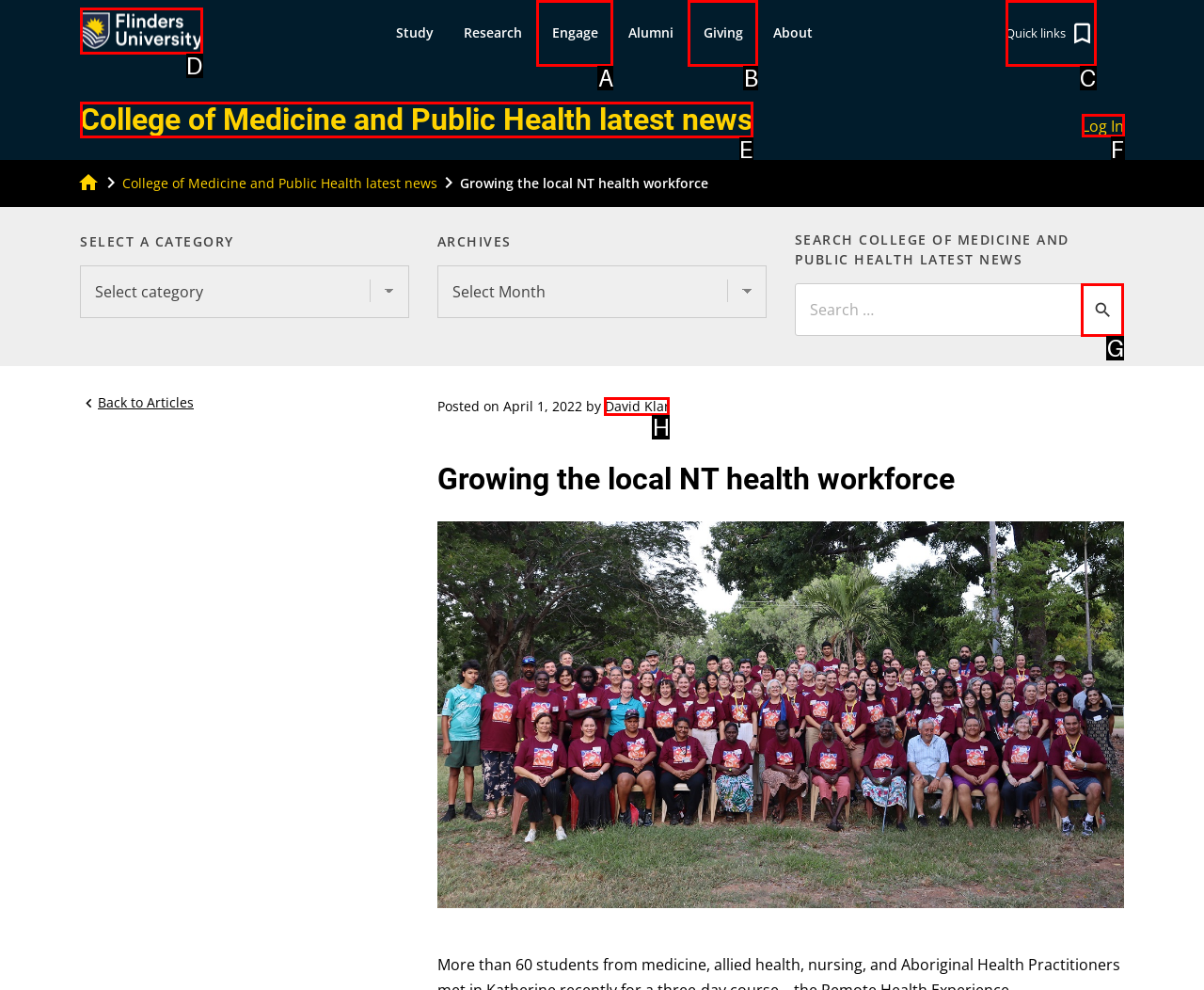Using the description: Jonas Steverud, find the HTML element that matches it. Answer with the letter of the chosen option.

None